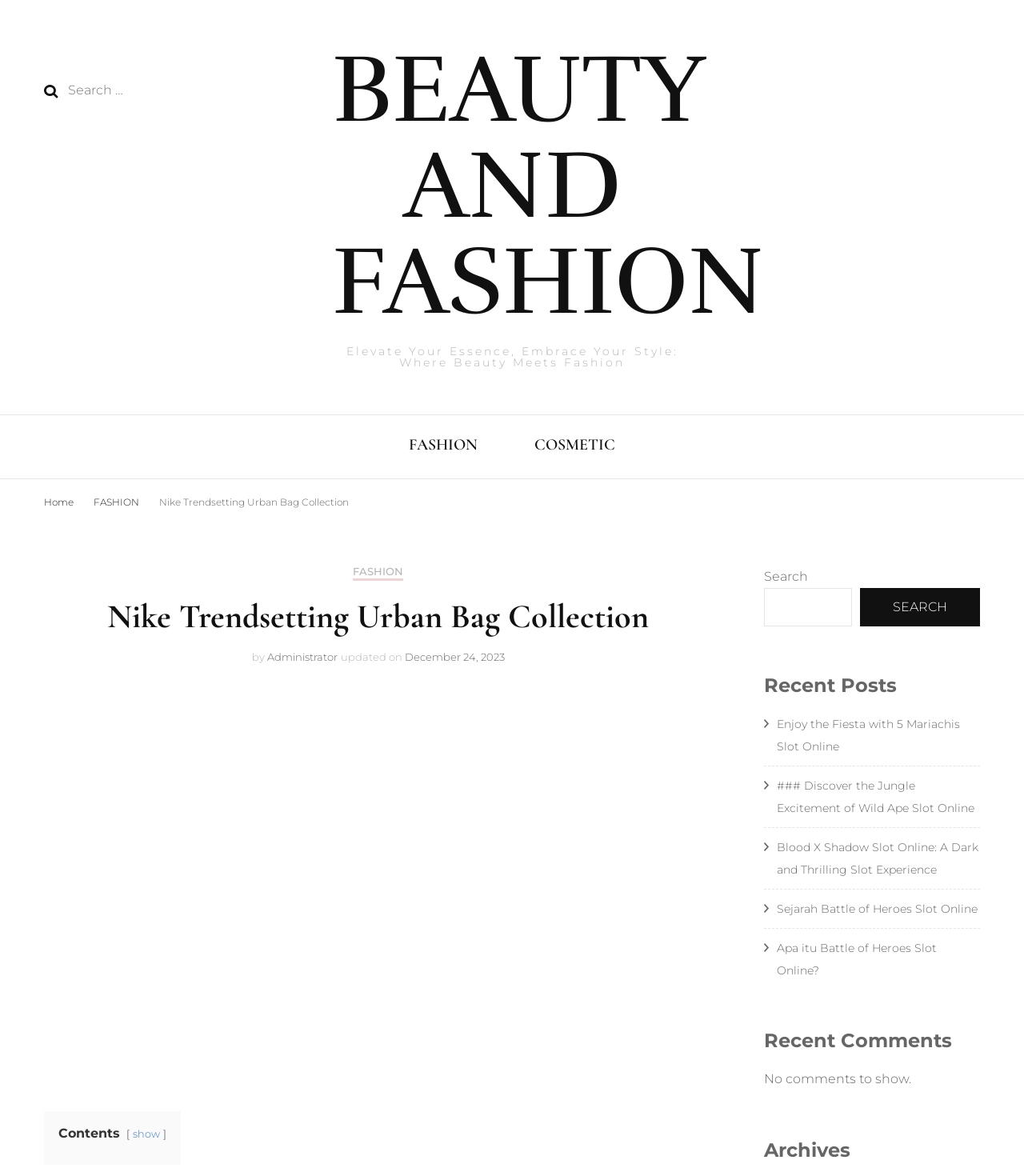Locate the UI element that matches the description December 24, 2023November 27, 2023 in the webpage screenshot. Return the bounding box coordinates in the format (top-left x, top-left y, bottom-right x, bottom-right y), with values ranging from 0 to 1.

[0.395, 0.553, 0.493, 0.564]